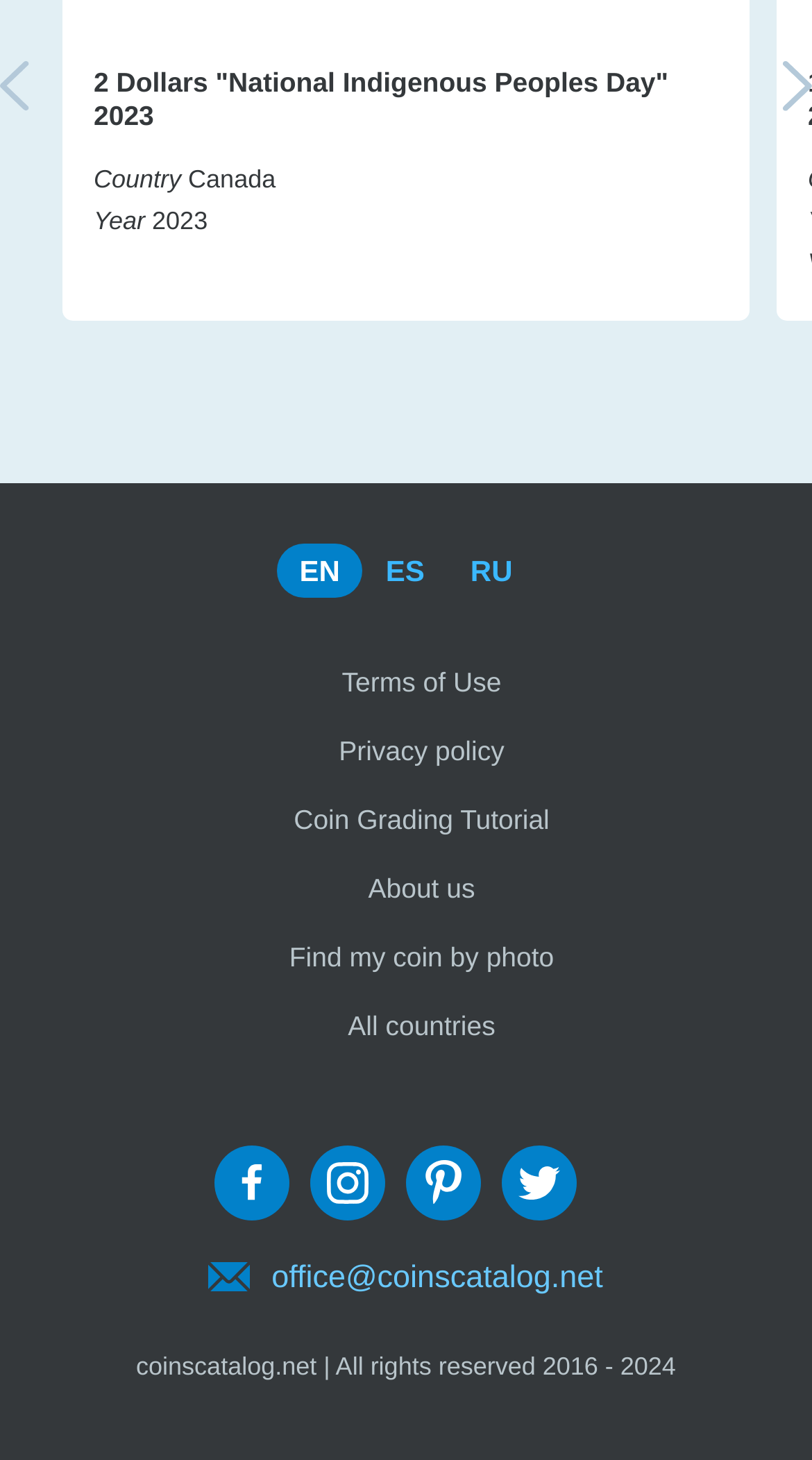Please determine the bounding box coordinates of the element's region to click in order to carry out the following instruction: "Switch to English language". The coordinates should be four float numbers between 0 and 1, i.e., [left, top, right, bottom].

[0.341, 0.372, 0.447, 0.409]